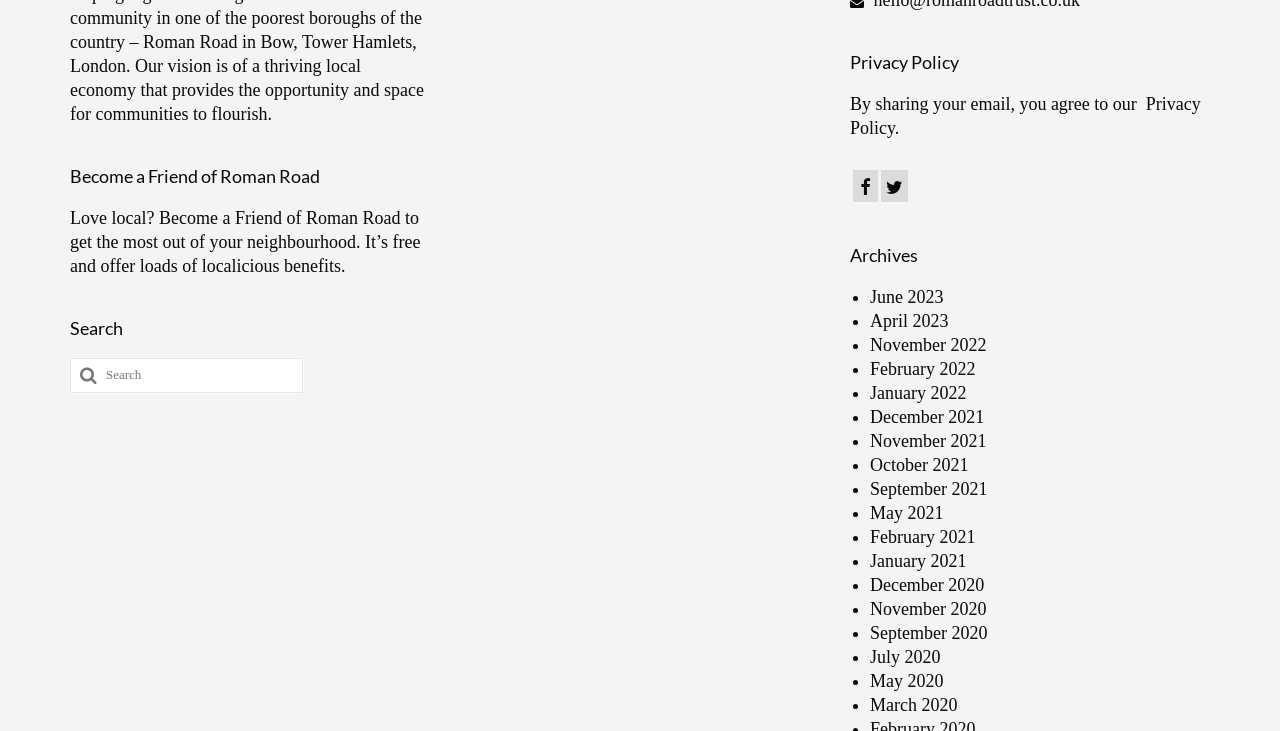What is the symbol on the button next to the search bar?
Answer the question with as much detail as you can, using the image as a reference.

The button next to the search bar has an icon that resembles a magnifying glass, which is a common symbol used to represent search functionality.